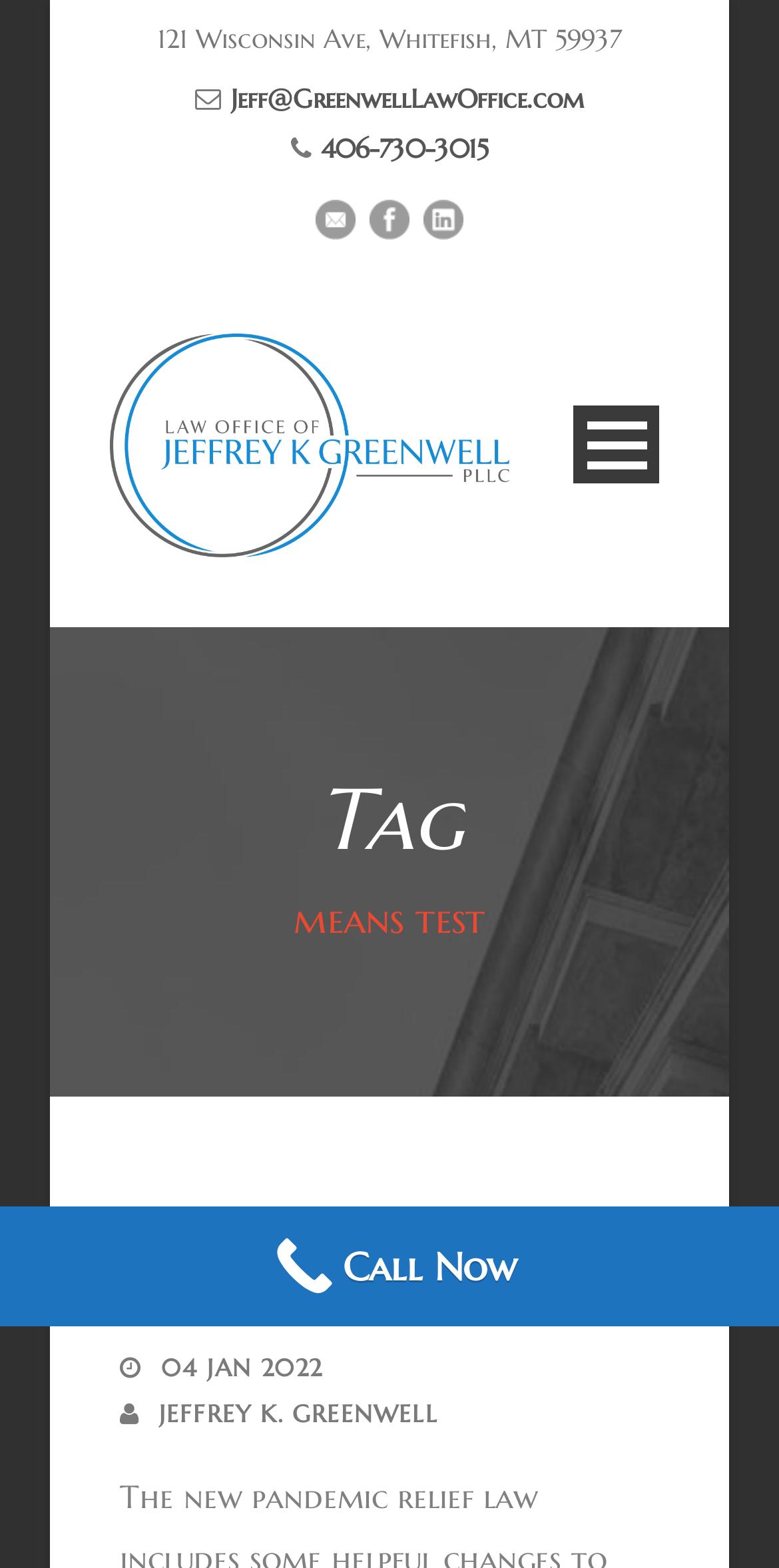Please determine the bounding box coordinates for the element that should be clicked to follow these instructions: "read the blog about means test".

[0.167, 0.571, 0.833, 0.604]